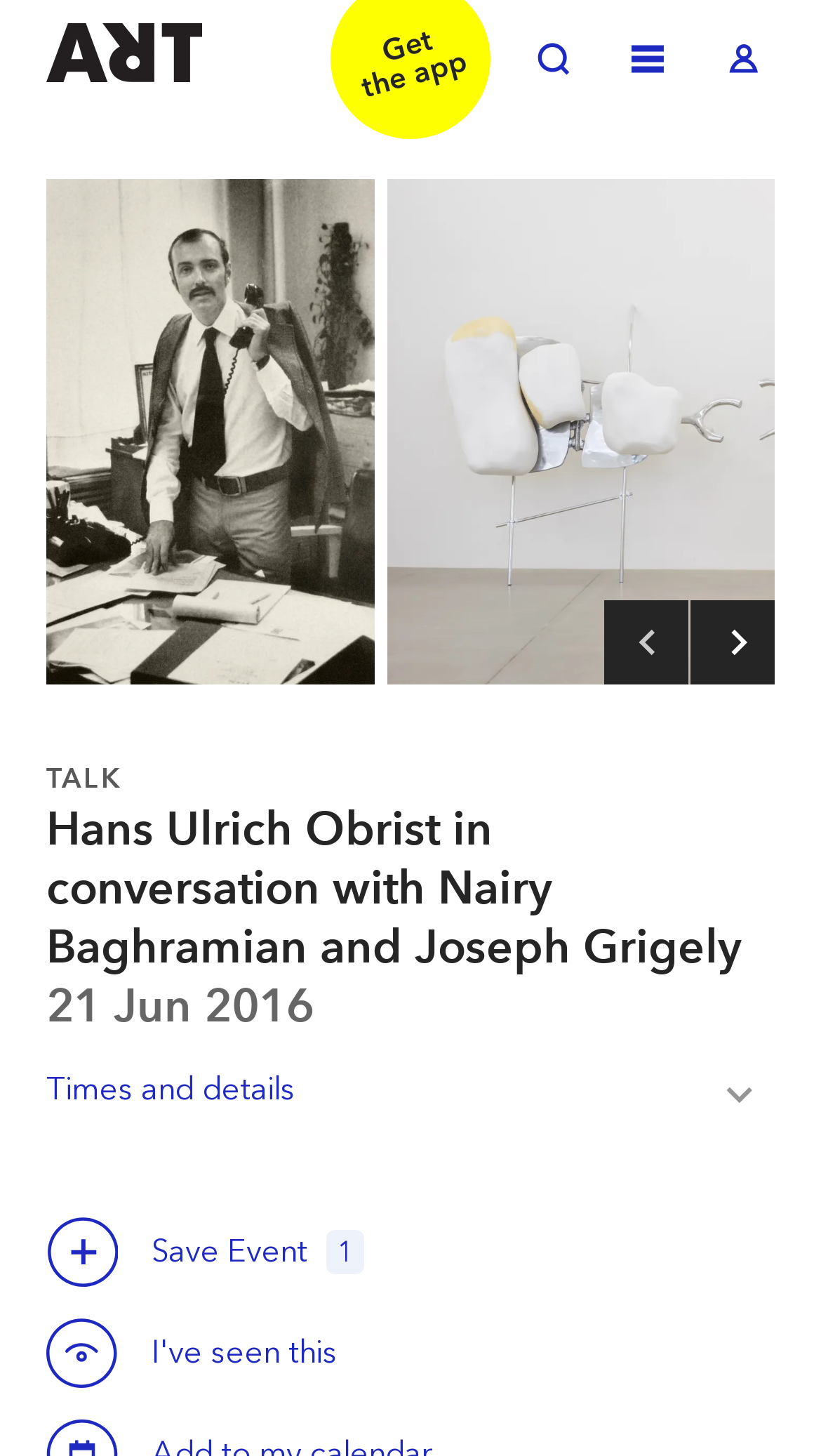Predict the bounding box coordinates for the UI element described as: "aria-label="Zoom in"". The coordinates should be four float numbers between 0 and 1, presented as [left, top, right, bottom].

[0.056, 0.123, 0.458, 0.47]